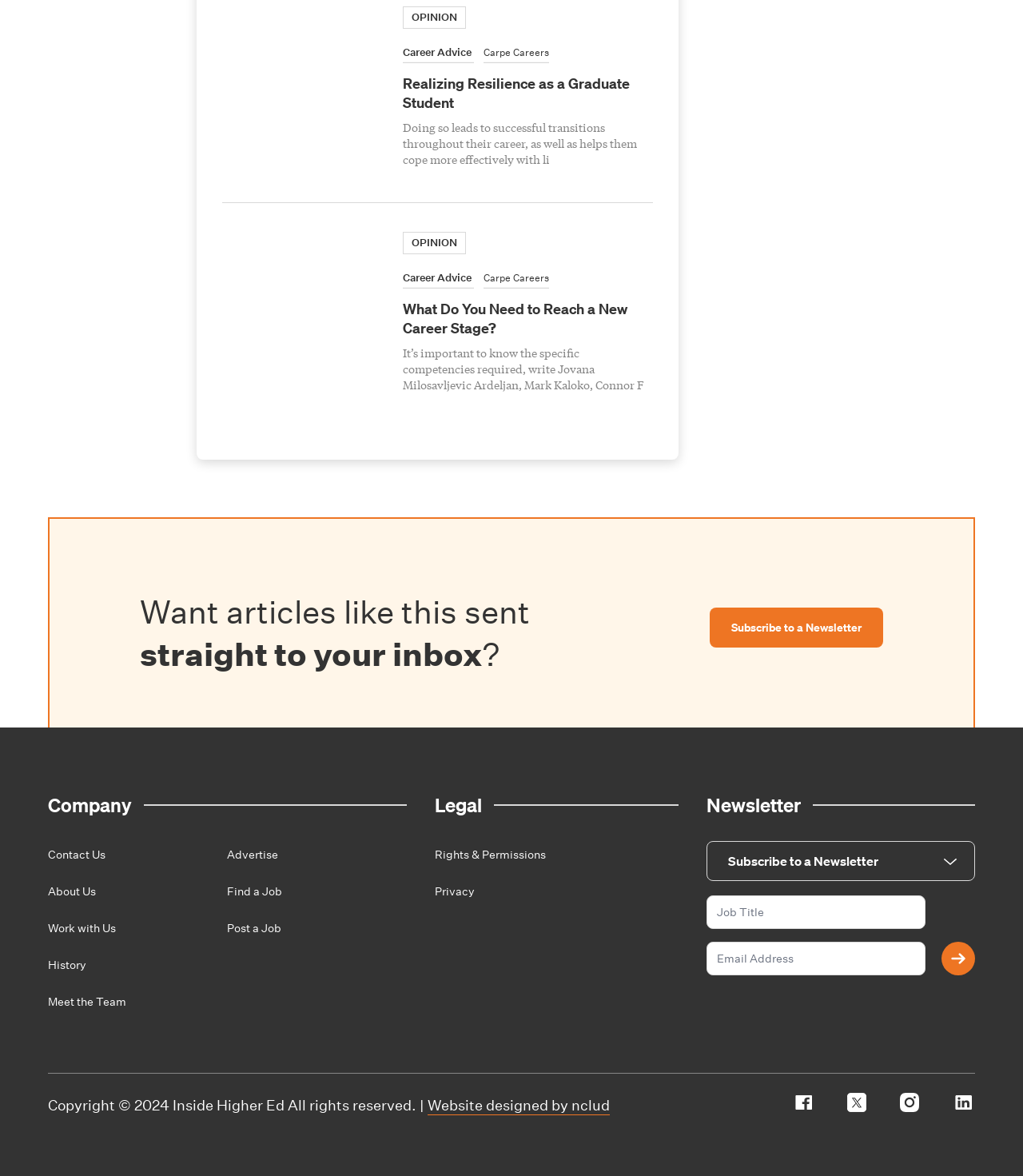How many articles are on this page?
Please look at the screenshot and answer using one word or phrase.

2